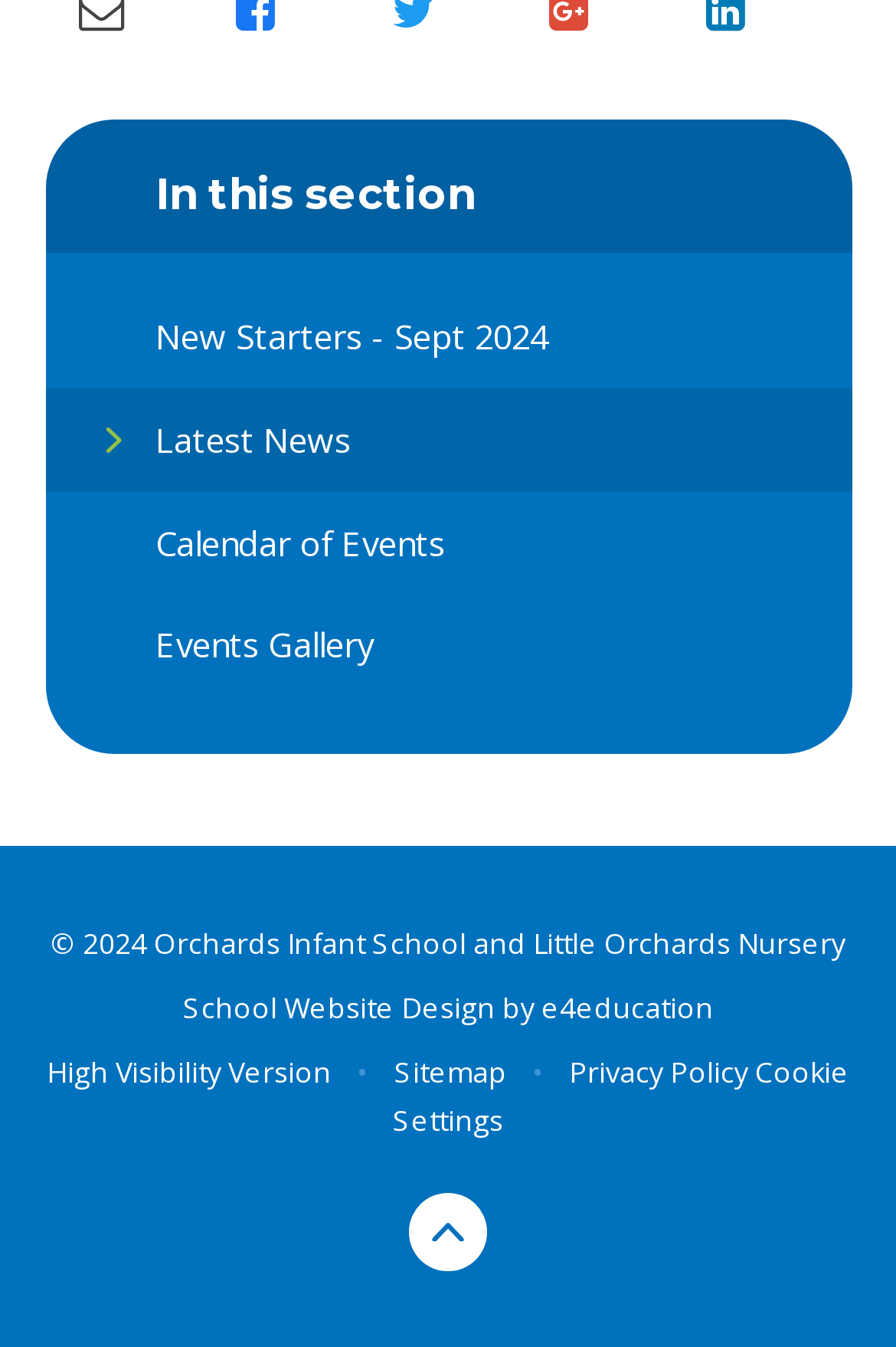Based on the element description High Visibility Version, identify the bounding box coordinates for the UI element. The coordinates should be in the format (top-left x, top-left y, bottom-right x, bottom-right y) and within the 0 to 1 range.

[0.052, 0.781, 0.37, 0.81]